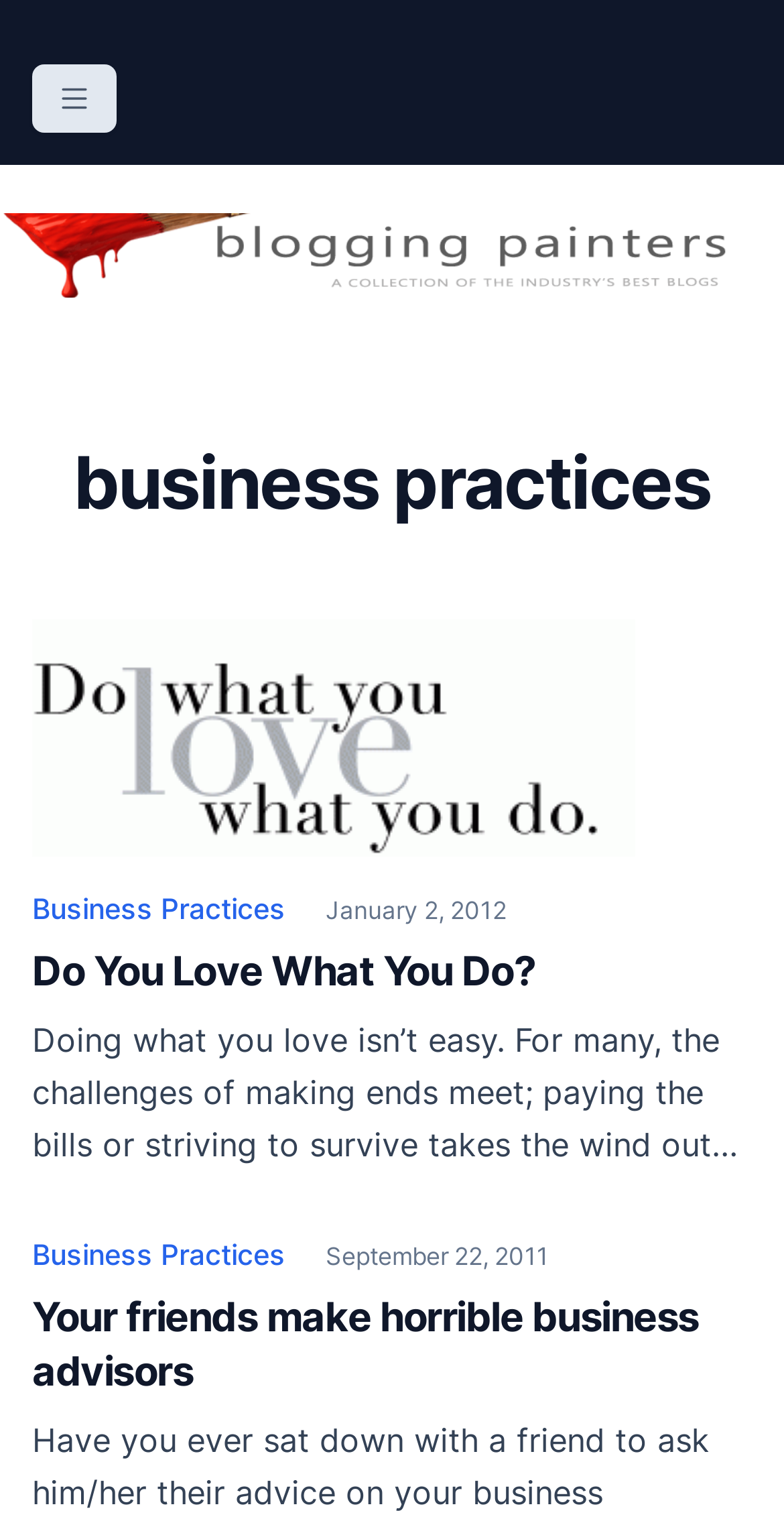Please find the bounding box coordinates of the element that must be clicked to perform the given instruction: "click the logo". The coordinates should be four float numbers from 0 to 1, i.e., [left, top, right, bottom].

[0.0, 0.14, 1.0, 0.196]